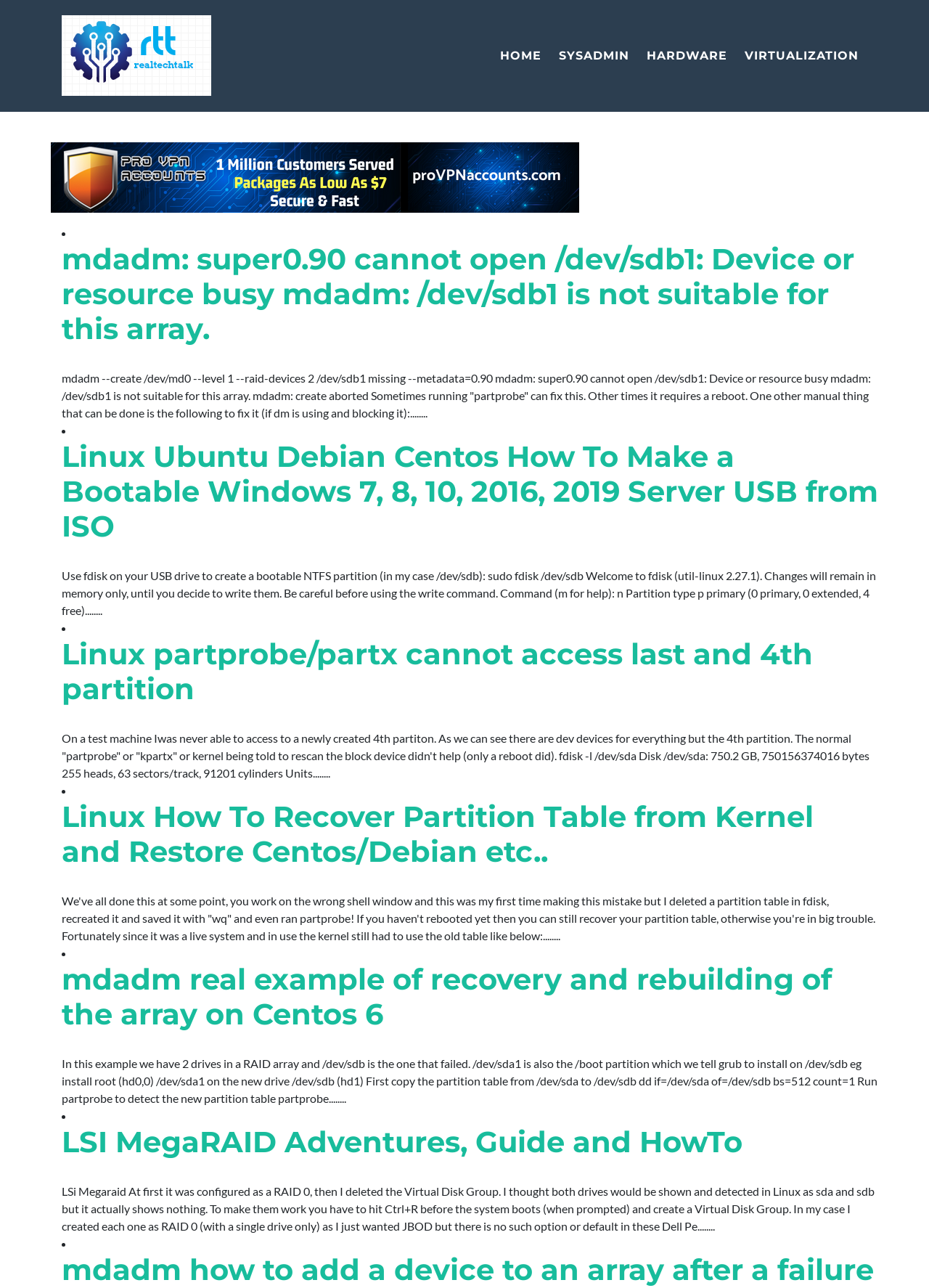Please find the bounding box coordinates of the element that needs to be clicked to perform the following instruction: "Click on the link 'Linux Ubuntu Debian Centos How To Make a Bootable Windows 7, 8, 10, 2016, 2019 Server USB from ISO'". The bounding box coordinates should be four float numbers between 0 and 1, represented as [left, top, right, bottom].

[0.066, 0.34, 0.945, 0.422]